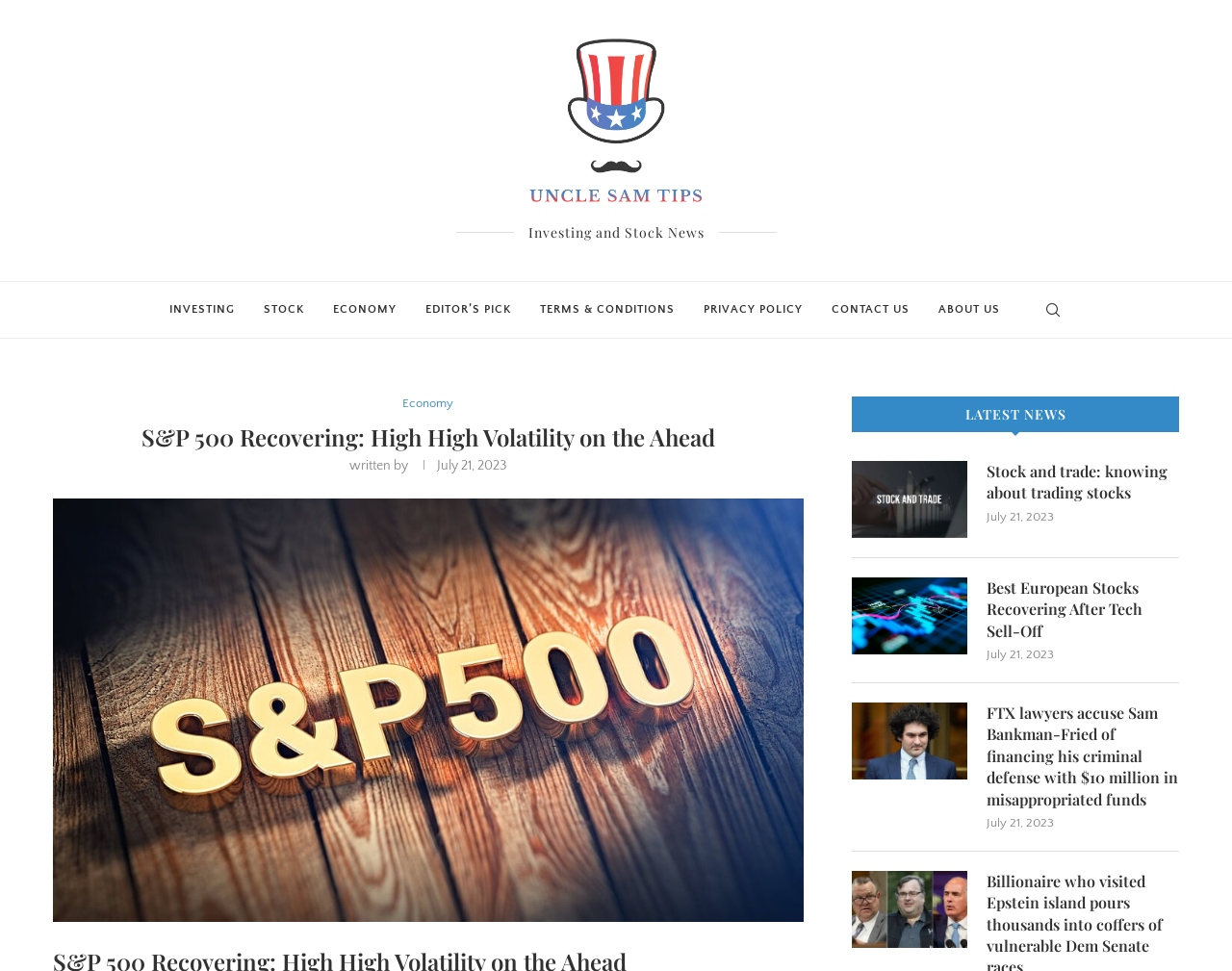Find and specify the bounding box coordinates that correspond to the clickable region for the instruction: "Check the 'CONTACT US' page".

[0.675, 0.29, 0.738, 0.348]